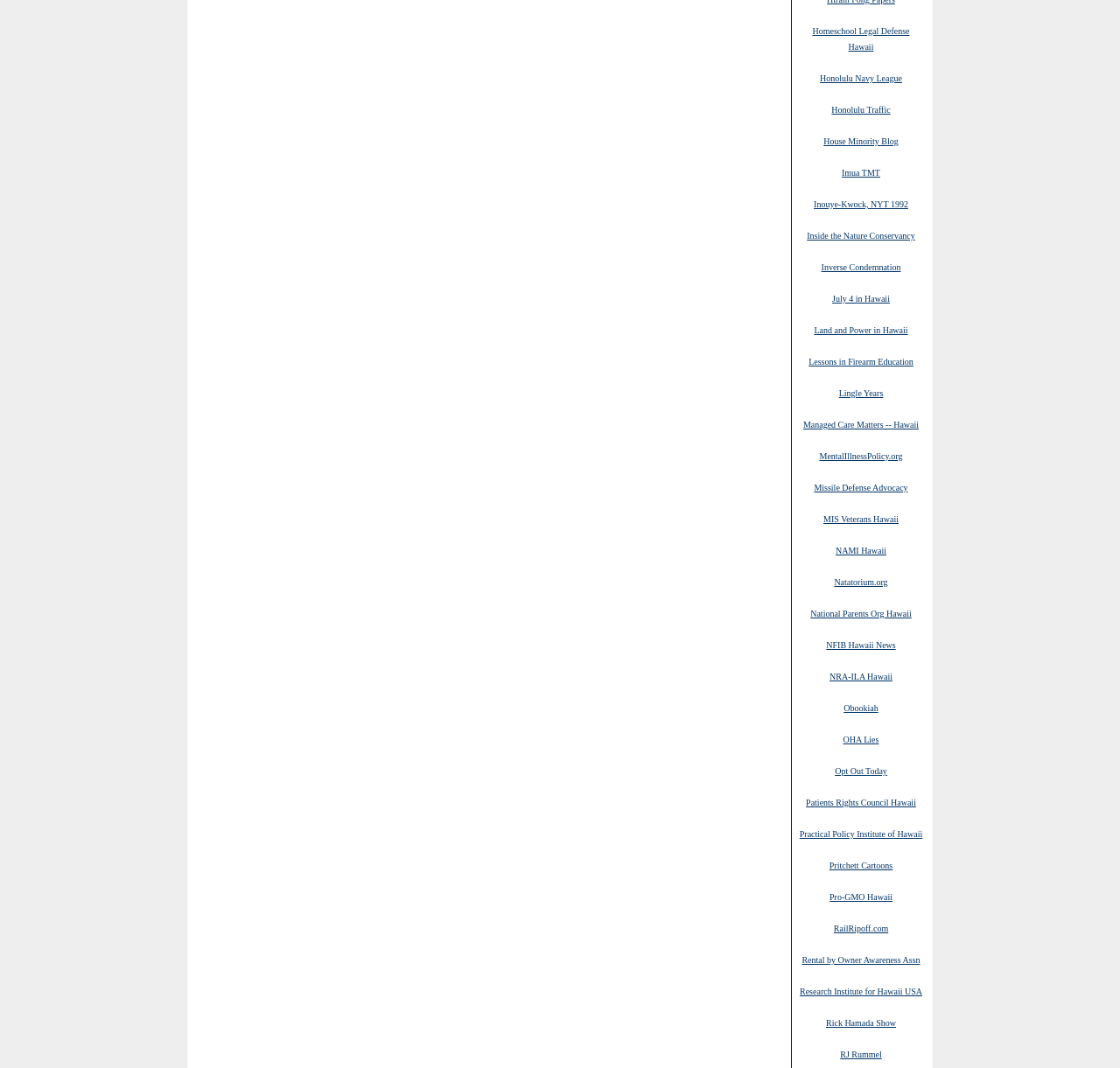Specify the bounding box coordinates of the region I need to click to perform the following instruction: "read about Inouye-Kwock, NYT 1992". The coordinates must be four float numbers in the range of 0 to 1, i.e., [left, top, right, bottom].

[0.727, 0.185, 0.811, 0.197]